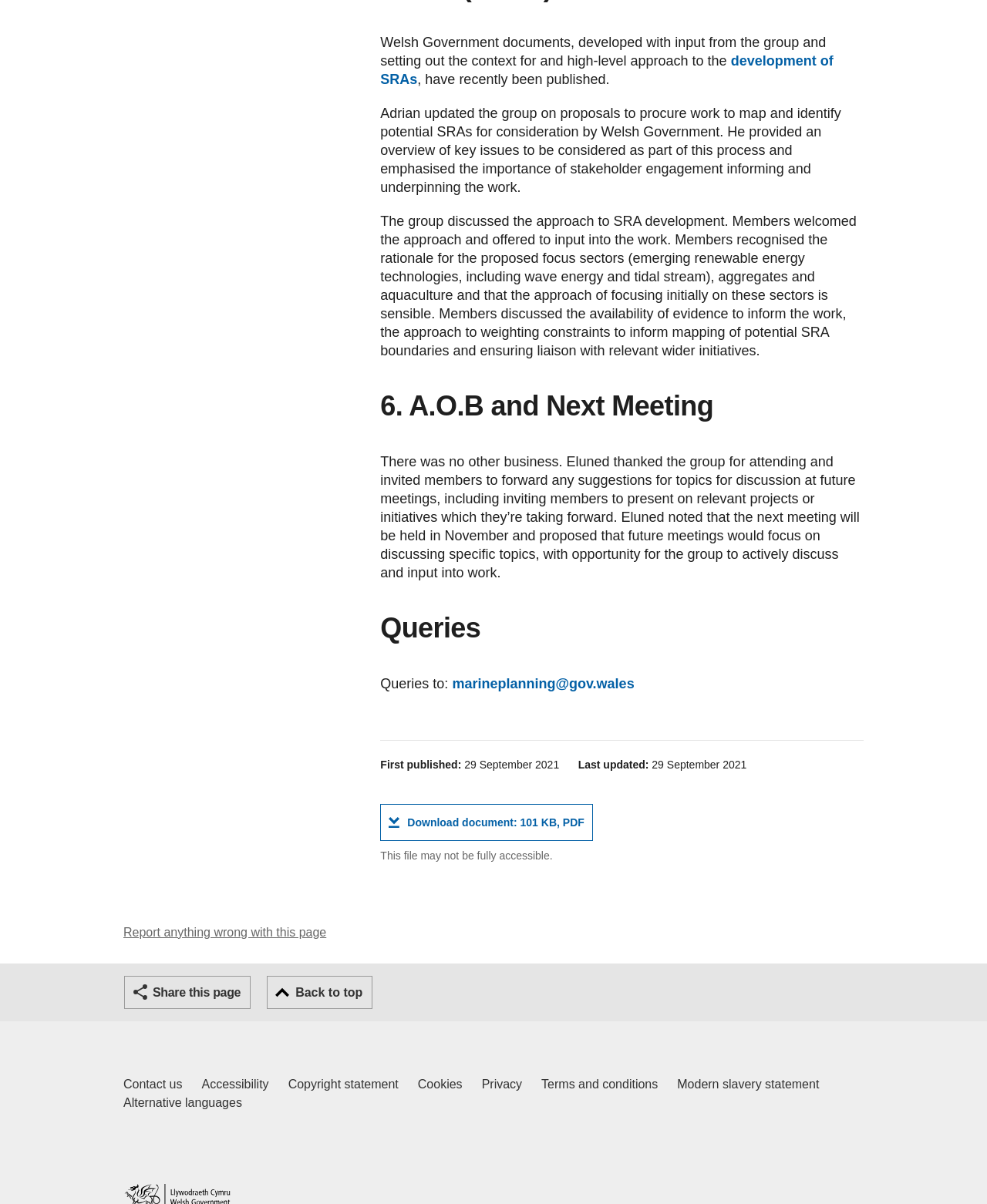Please locate the bounding box coordinates of the element that should be clicked to complete the given instruction: "Click the link to download the document".

[0.385, 0.667, 0.601, 0.698]